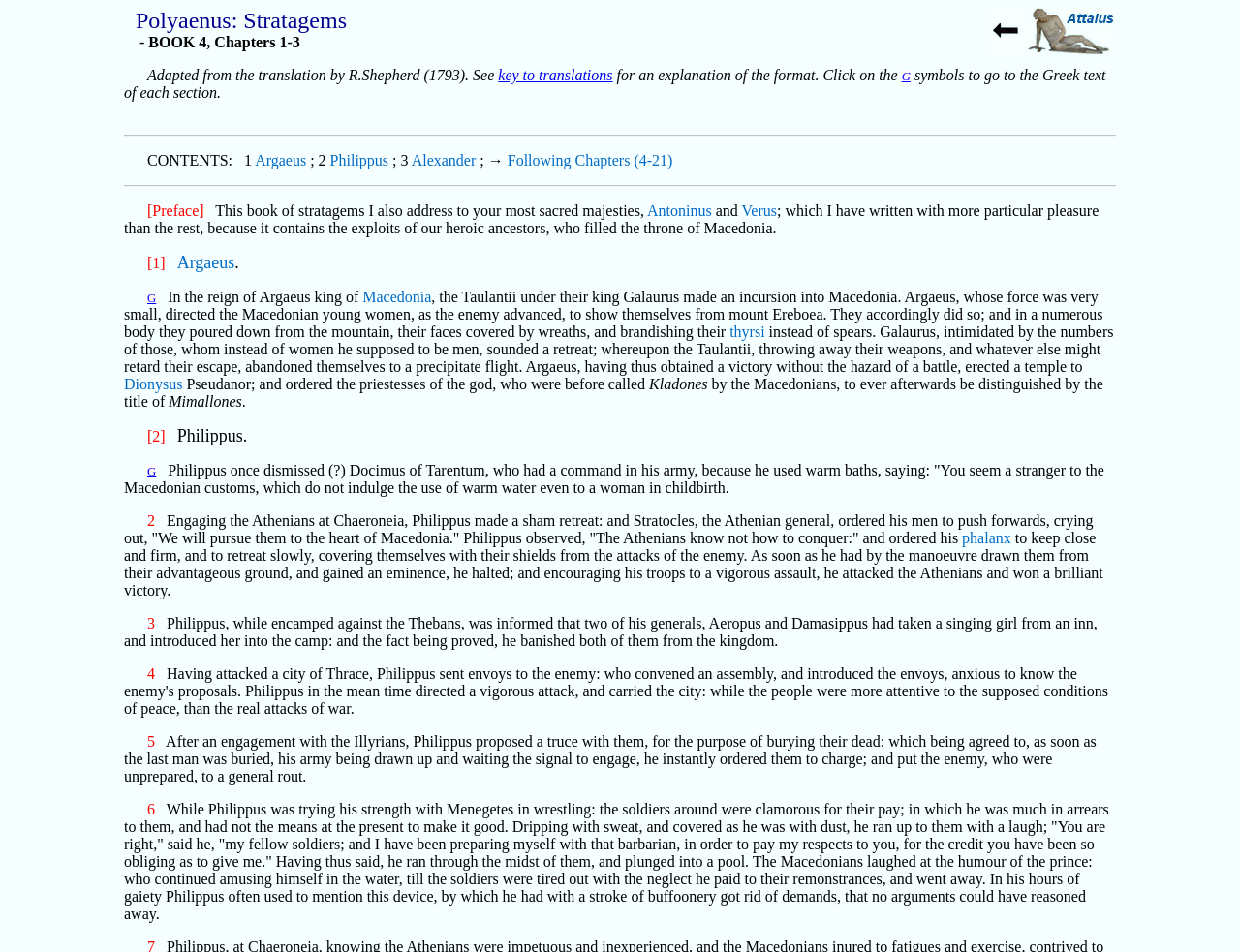Please determine the bounding box coordinates for the UI element described as: "Alexander".

[0.332, 0.16, 0.384, 0.177]